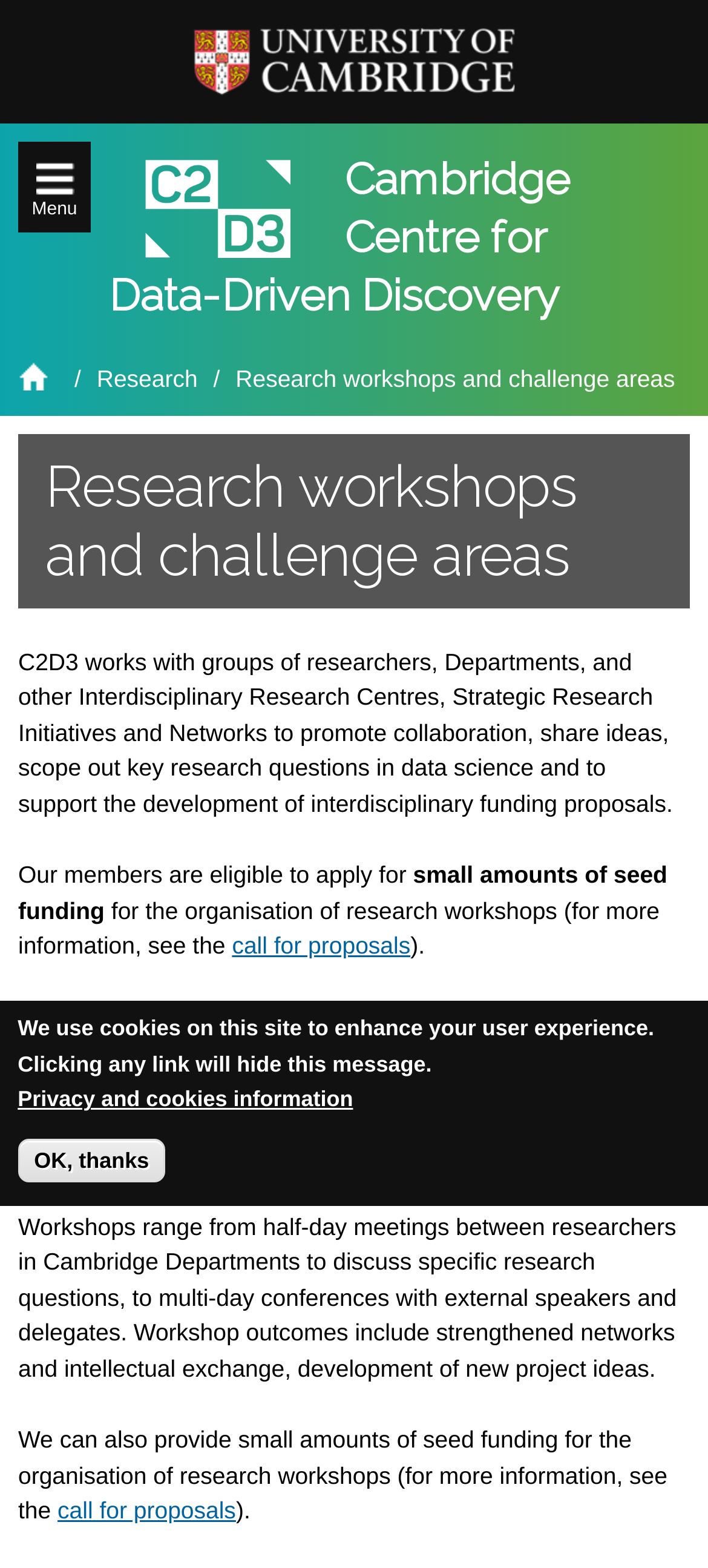Please identify the bounding box coordinates of the element that needs to be clicked to execute the following command: "View Cambridge Centre for Data-Driven Discovery homepage". Provide the bounding box using four float numbers between 0 and 1, formatted as [left, top, right, bottom].

[0.154, 0.079, 0.974, 0.207]